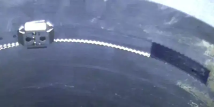What is the material of the pipe's surface?
Based on the image, provide a one-word or brief-phrase response.

Smooth black